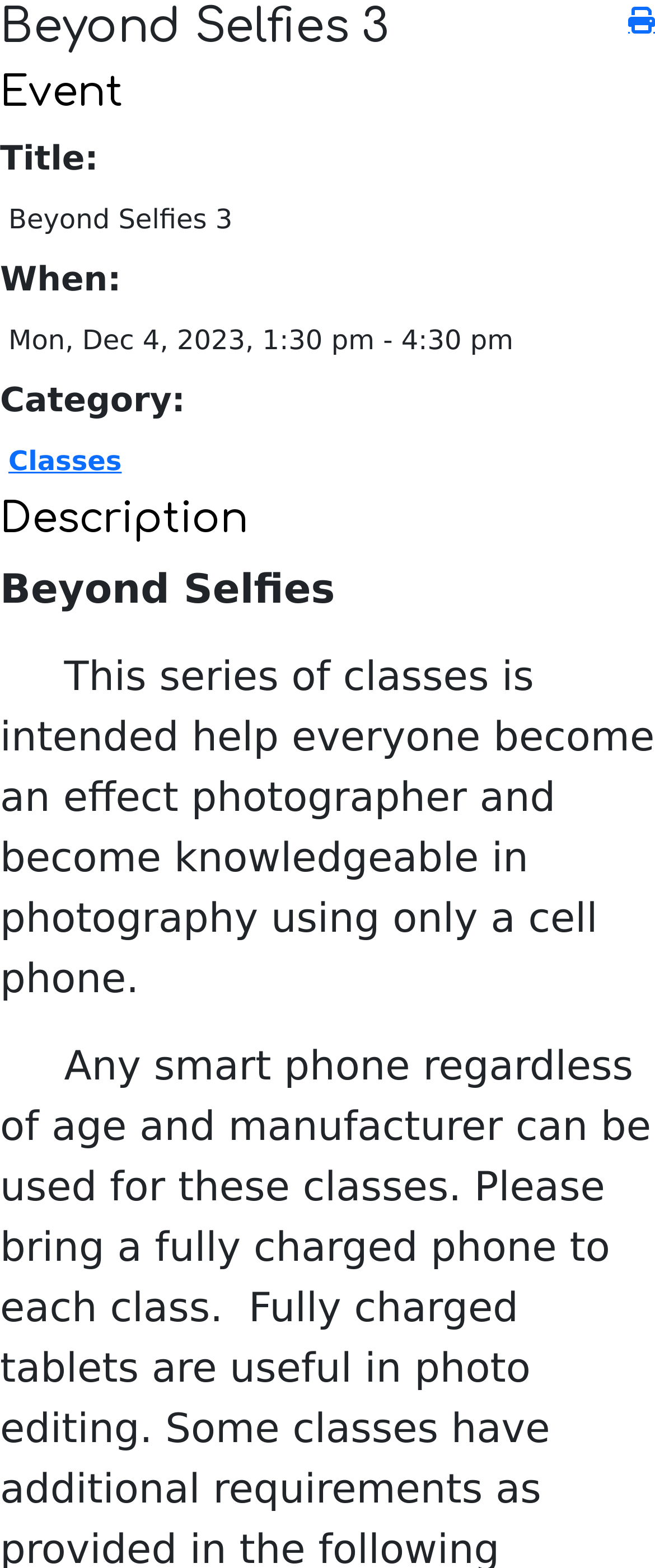Describe all the key features and sections of the webpage thoroughly.

The webpage is about an event titled "Beyond Selfies 3" starting on Monday, December 4, 2023. At the top right corner, there is a link with an icon represented by '\uf02f'. Below it, there are two headings, "Beyond Selfies 3" and "Event", which are centered at the top of the page.

Below the headings, there is a description list that takes up most of the page. The list has four terms and their corresponding details. The first term is "Title:" with the detail "Beyond Selfies 3". The second term is "When:" with the detail "Mon, Dec 4, 2023" and the time "1:30 pm - 4:30 pm". The third term is "Category:" with the detail "Classes", which is a link.

Below the description list, there is a heading "Description" followed by a brief text "Beyond Selfies" and a longer paragraph that describes the event. The paragraph explains that the series of classes aims to help everyone become an effective photographer using only a cell phone.